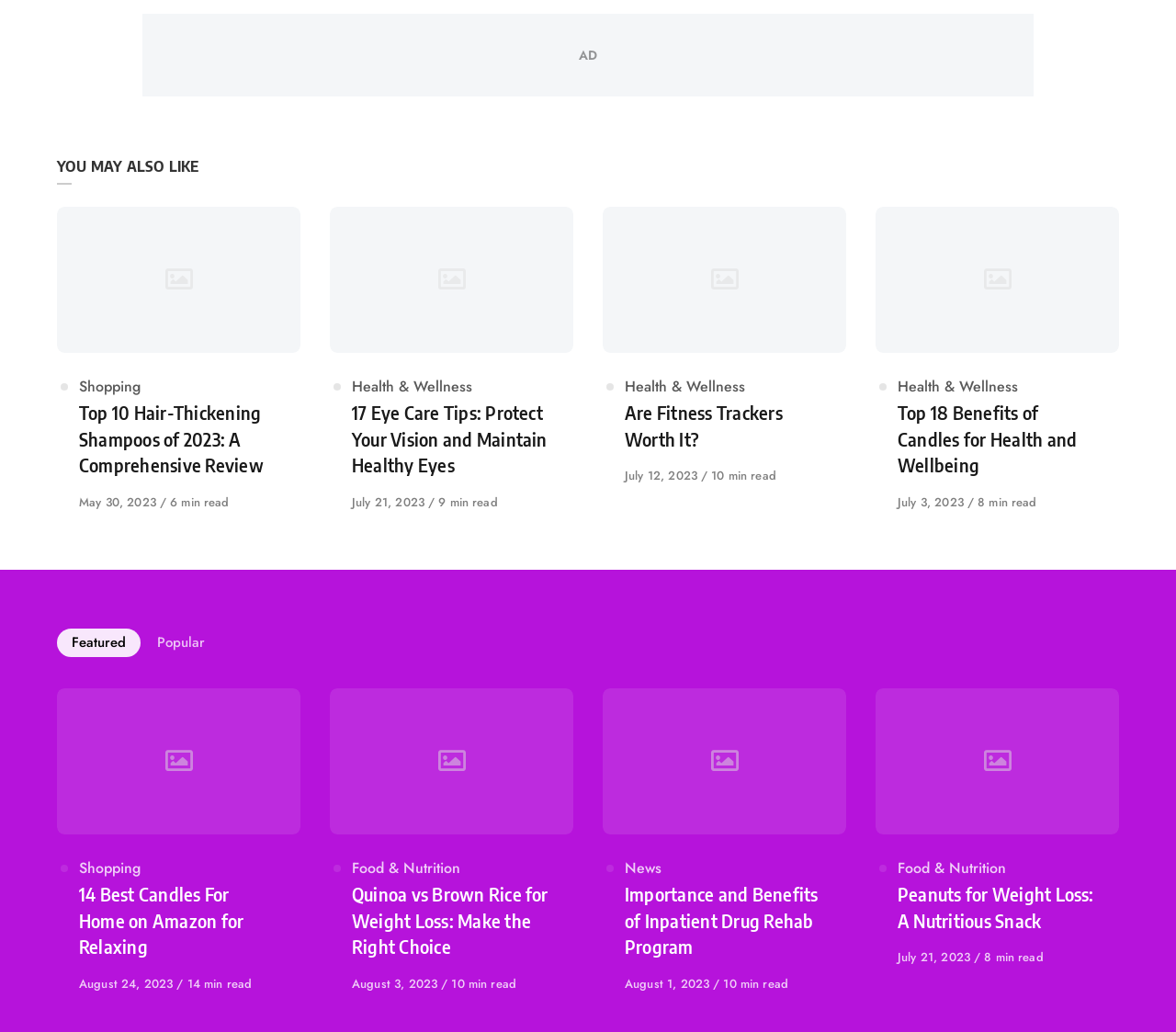Please find the bounding box coordinates of the clickable region needed to complete the following instruction: "View the image 'Eye Care Tips'". The bounding box coordinates must consist of four float numbers between 0 and 1, i.e., [left, top, right, bottom].

[0.275, 0.197, 0.493, 0.345]